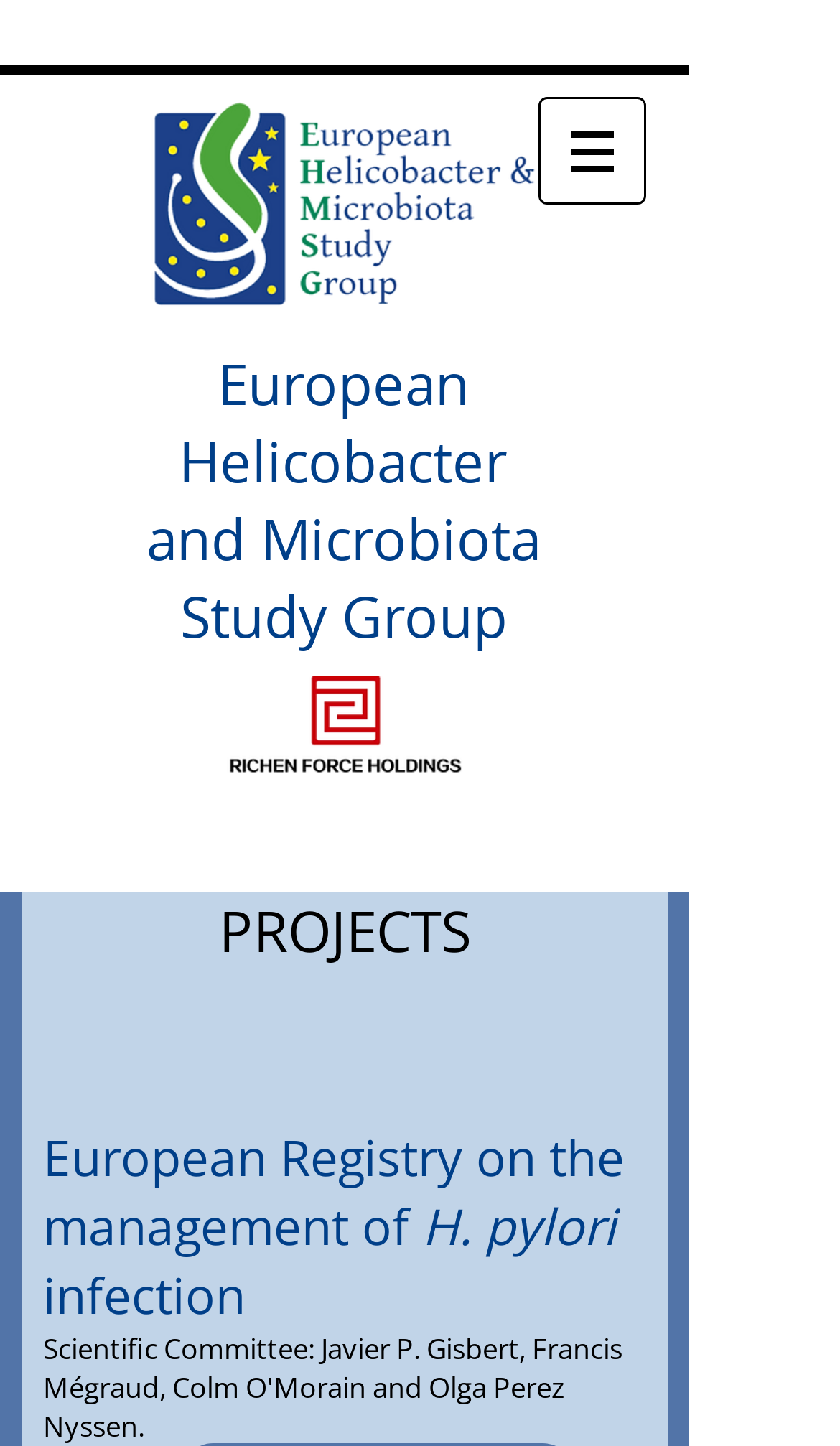Give a concise answer using only one word or phrase for this question:
What is the topic of the European Registry?

H. pylori infection